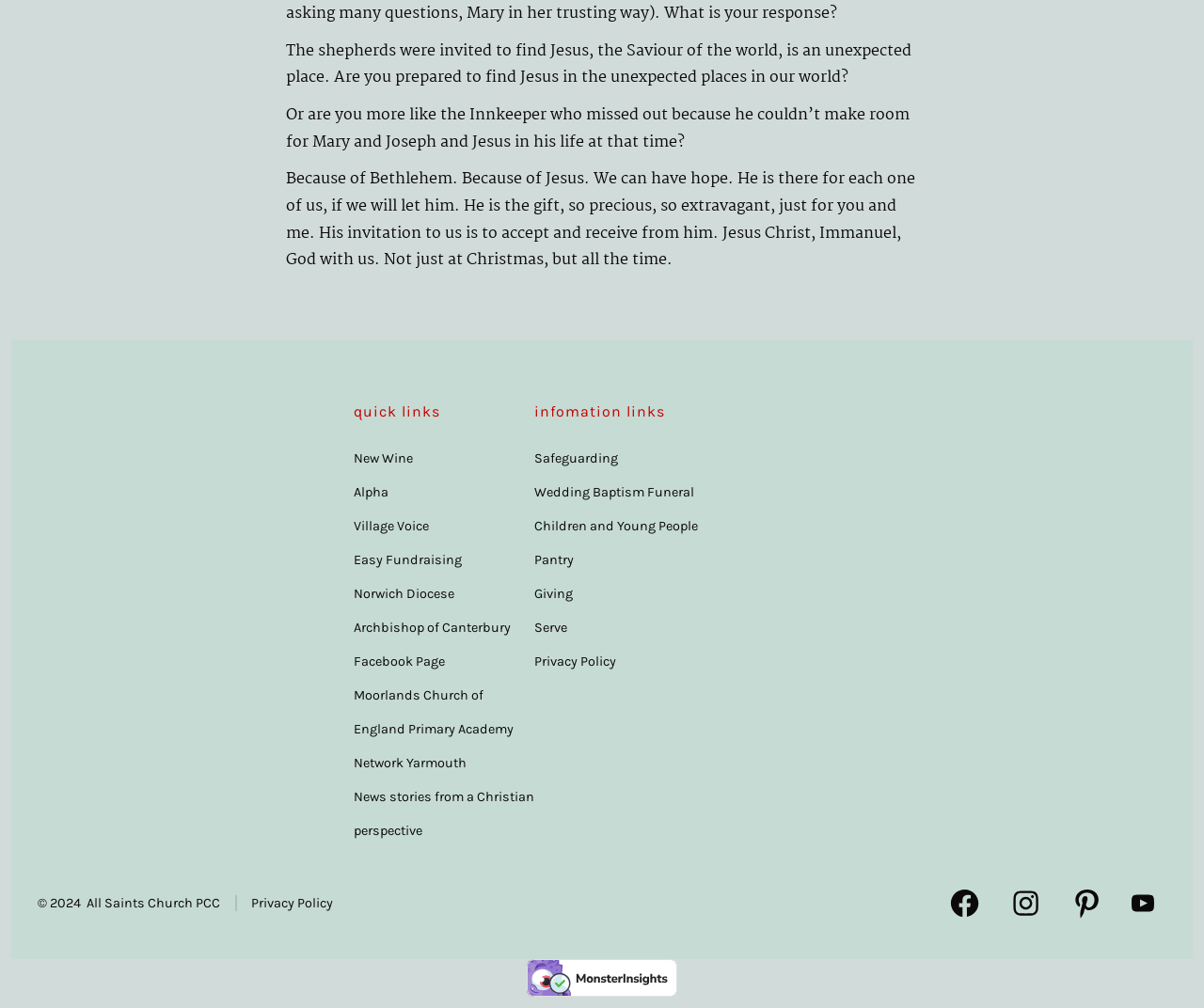Identify and provide the bounding box coordinates of the UI element described: "Archbishop of Canterbury Facebook Page". The coordinates should be formatted as [left, top, right, bottom], with each number being a float between 0 and 1.

[0.294, 0.615, 0.424, 0.664]